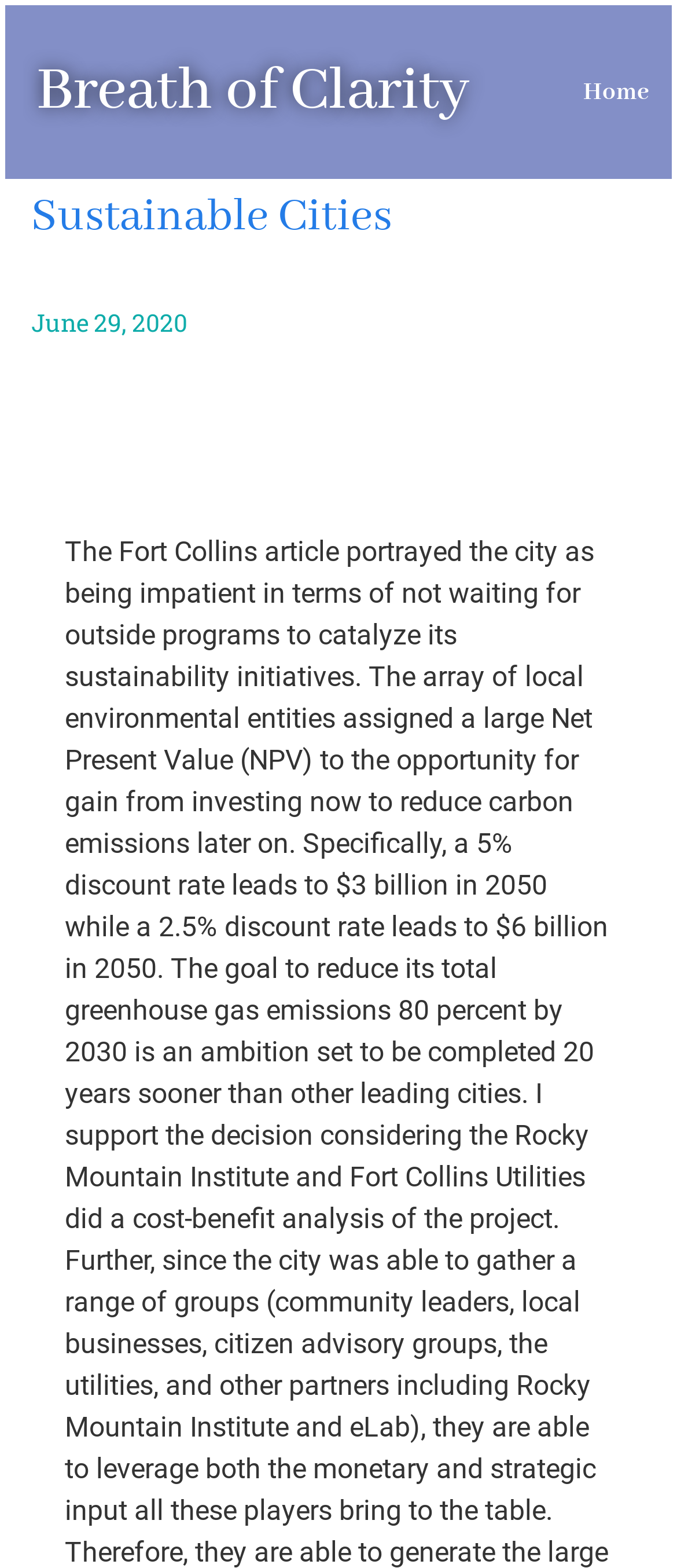Is there a link to the home page?
Please look at the screenshot and answer using one word or phrase.

Yes